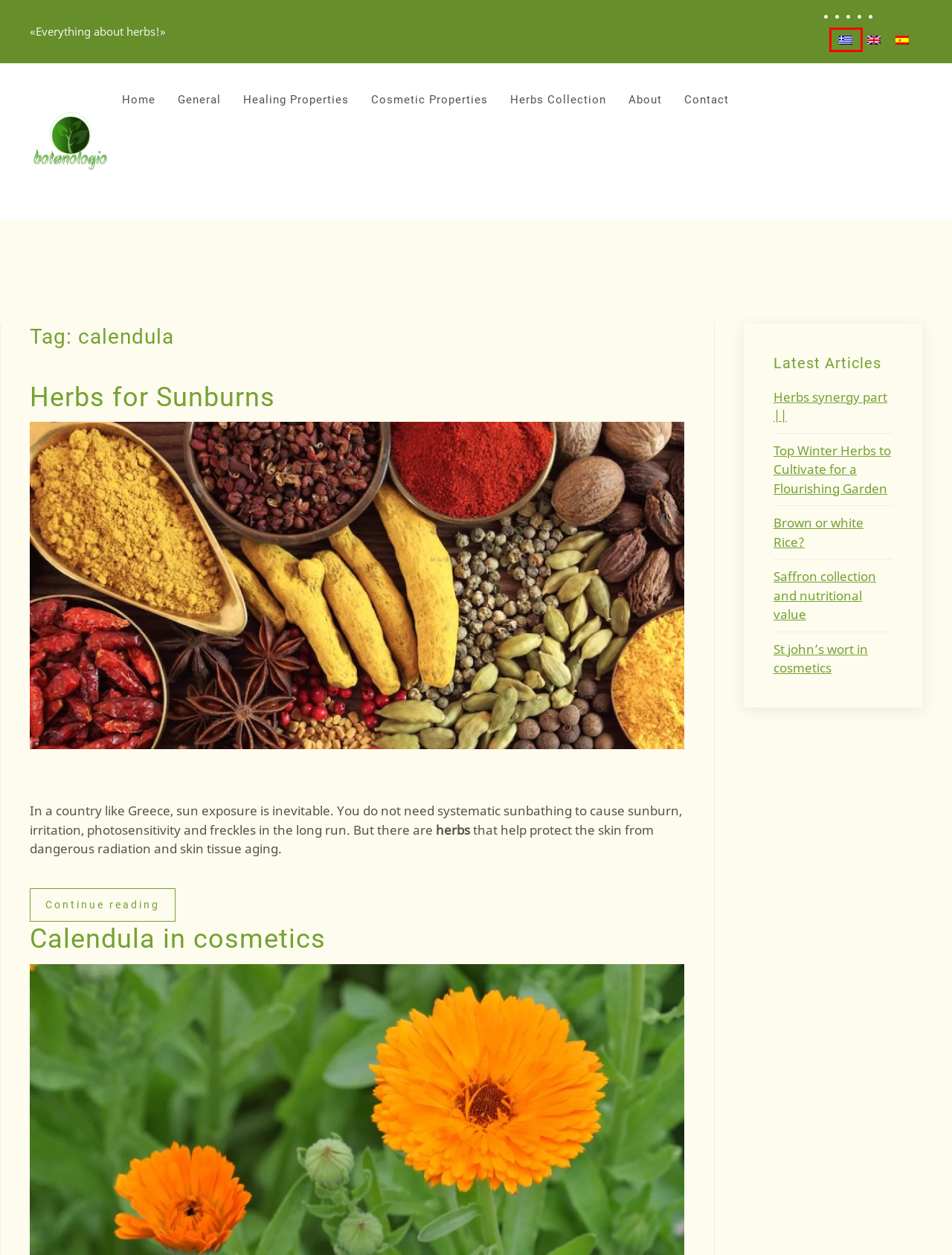Given a screenshot of a webpage with a red bounding box highlighting a UI element, determine which webpage description best matches the new webpage that appears after clicking the highlighted element. Here are the candidates:
A. | botanologio.com
B. Healing Properties | botanologio.com
C. Herbs Collection | botanologio.com
D. Saffron collection | botanologio.com
E. Cosmetic Properties | botanologio.com
F. Βότανα - τα πάντα για τα βότανα και τα μπαχαρικά
G. General | botanologio.com
H. Brown and white rice | botanologio.com

F